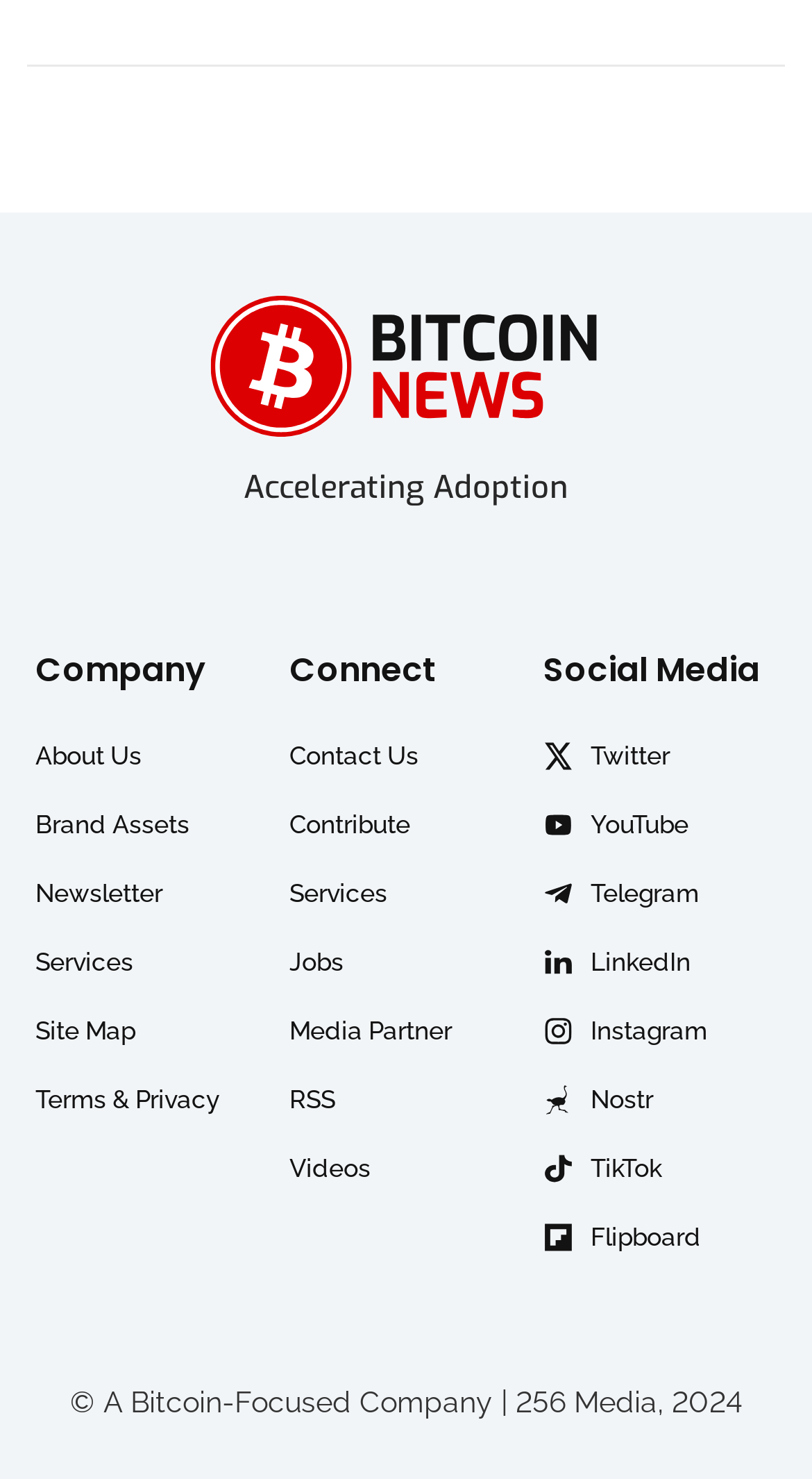What is the year of copyright? Look at the image and give a one-word or short phrase answer.

2024